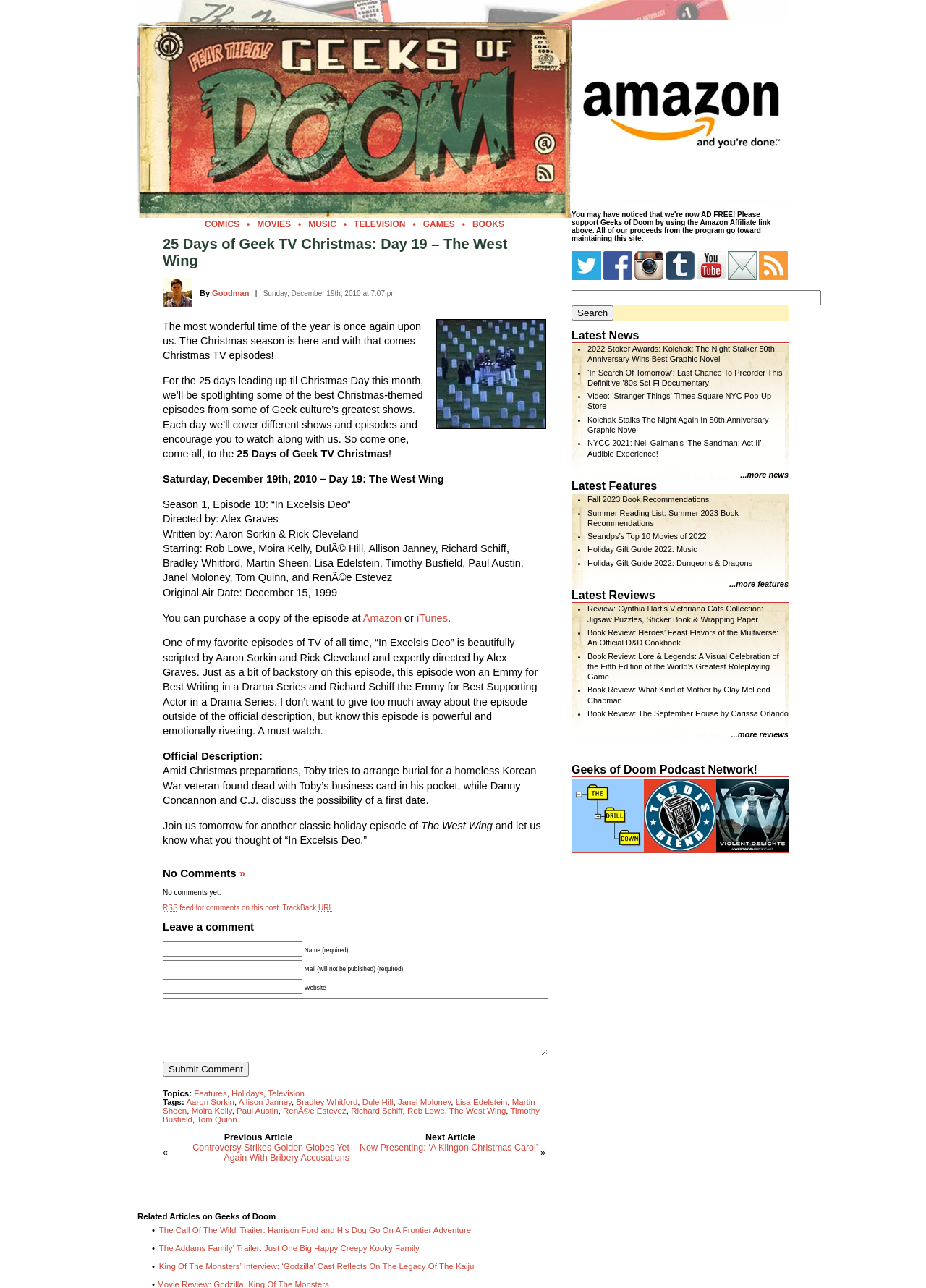Where can the TV episode be purchased?
Please provide a single word or phrase as your answer based on the image.

Amazon or iTunes